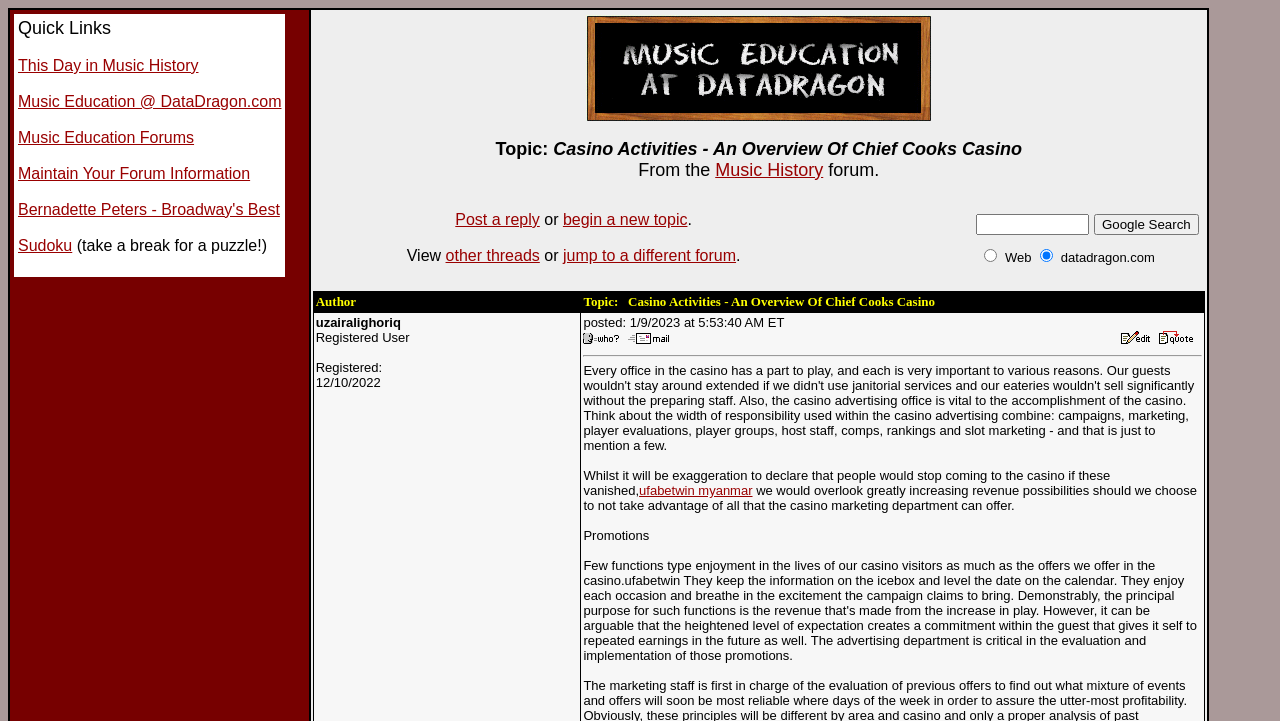Please reply to the following question using a single word or phrase: 
What is the date of registration of the author?

12/10/2022